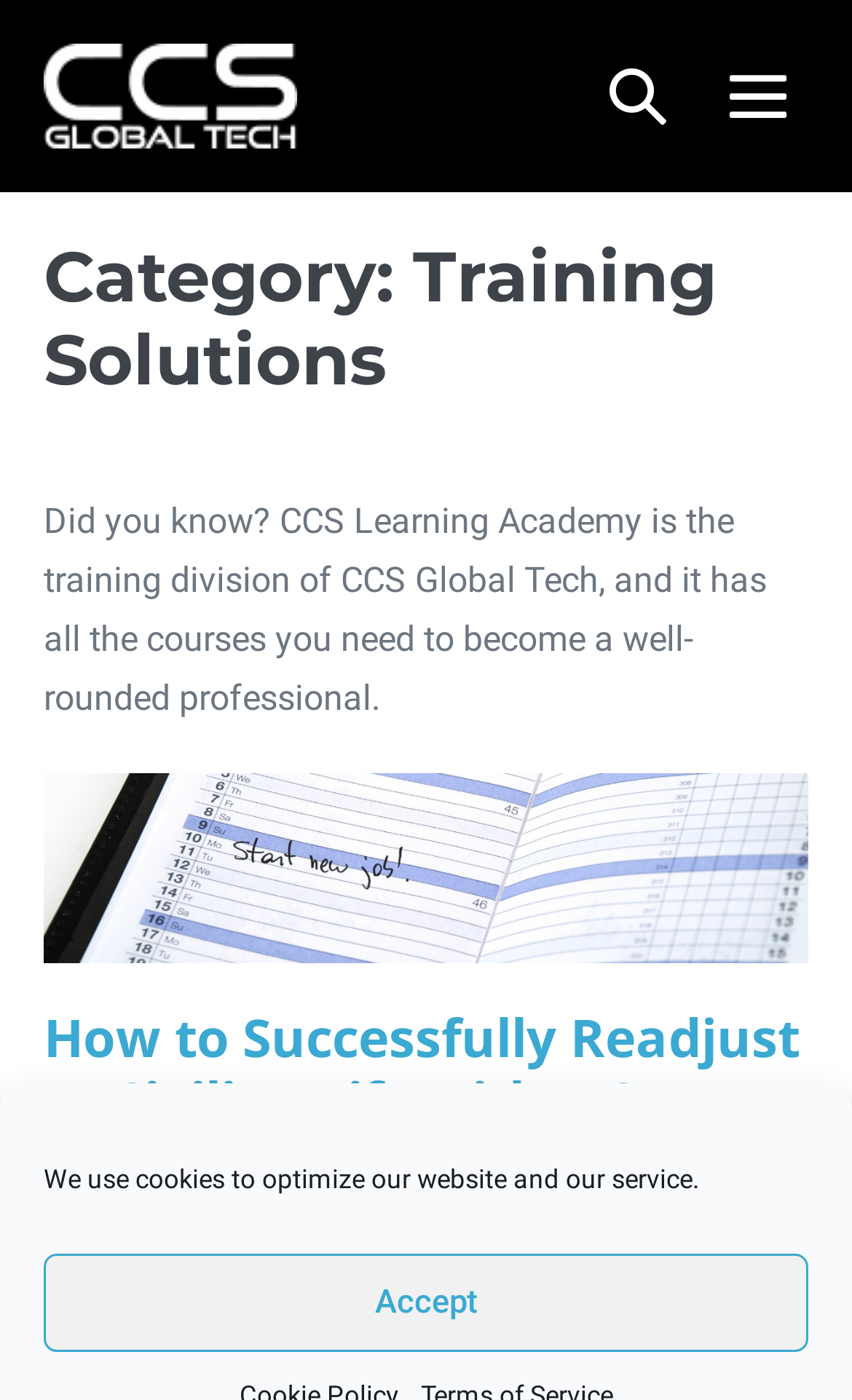Give a concise answer using one word or a phrase to the following question:
How many buttons are there in the top navigation area?

3